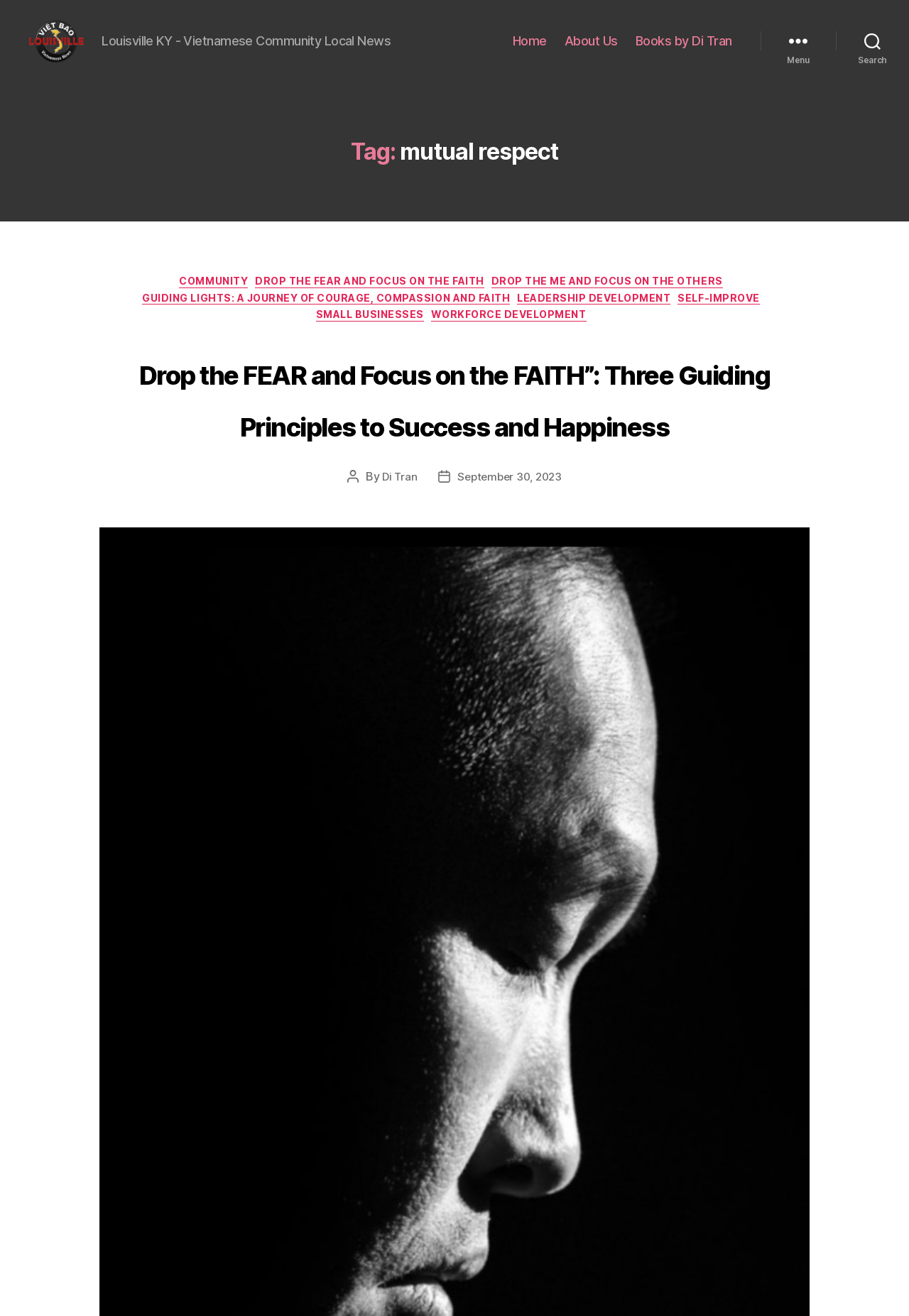Respond to the question below with a single word or phrase:
Who is the author of the post 'Drop the FEAR and Focus on the FAITH'?

Di Tran